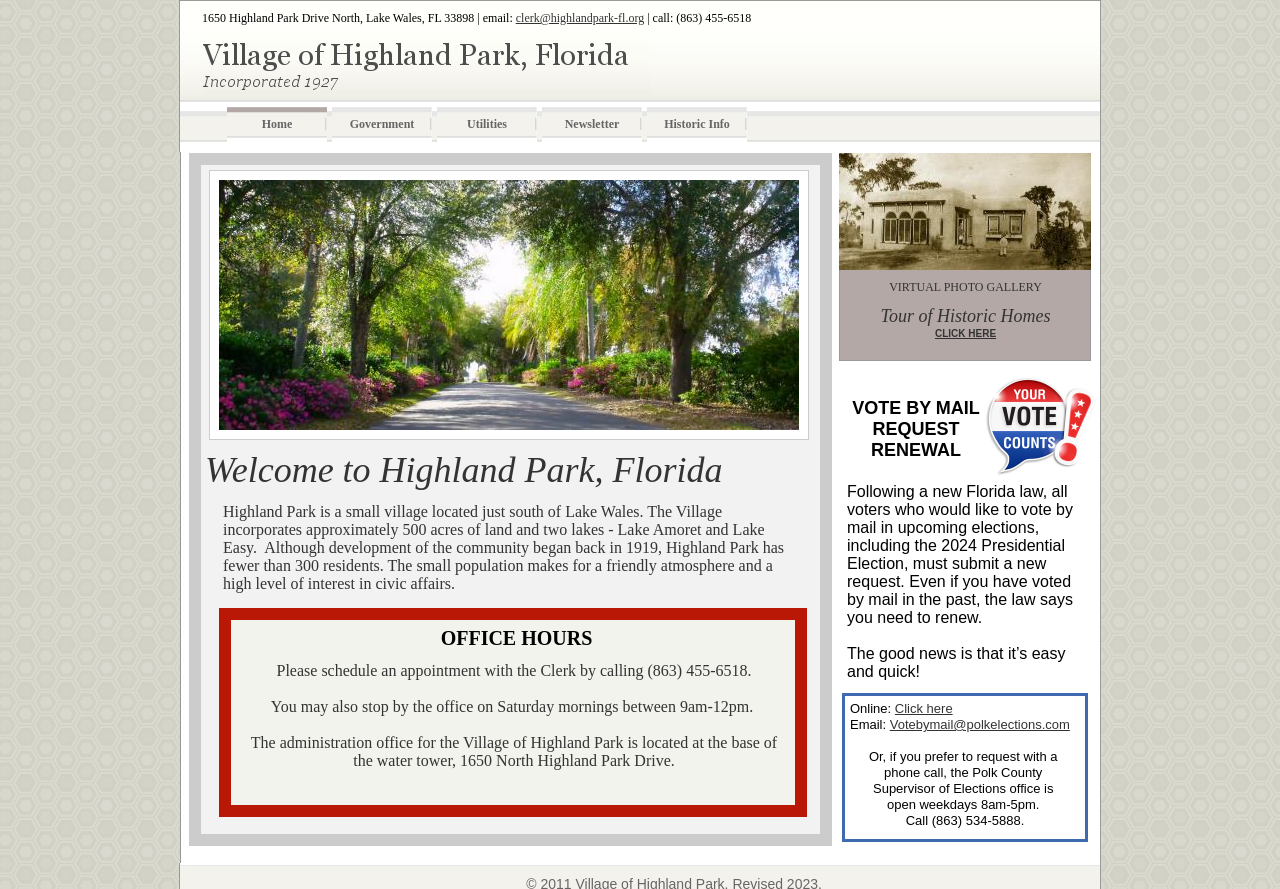Refer to the screenshot and answer the following question in detail:
How can I request to vote by mail?

I found the information by reading the static text on the webpage, which mentions that I can request to vote by mail online or by emailing Votebymail@polkelections.com. There is also an option to request by phone call to the Polk County Supervisor of Elections office.